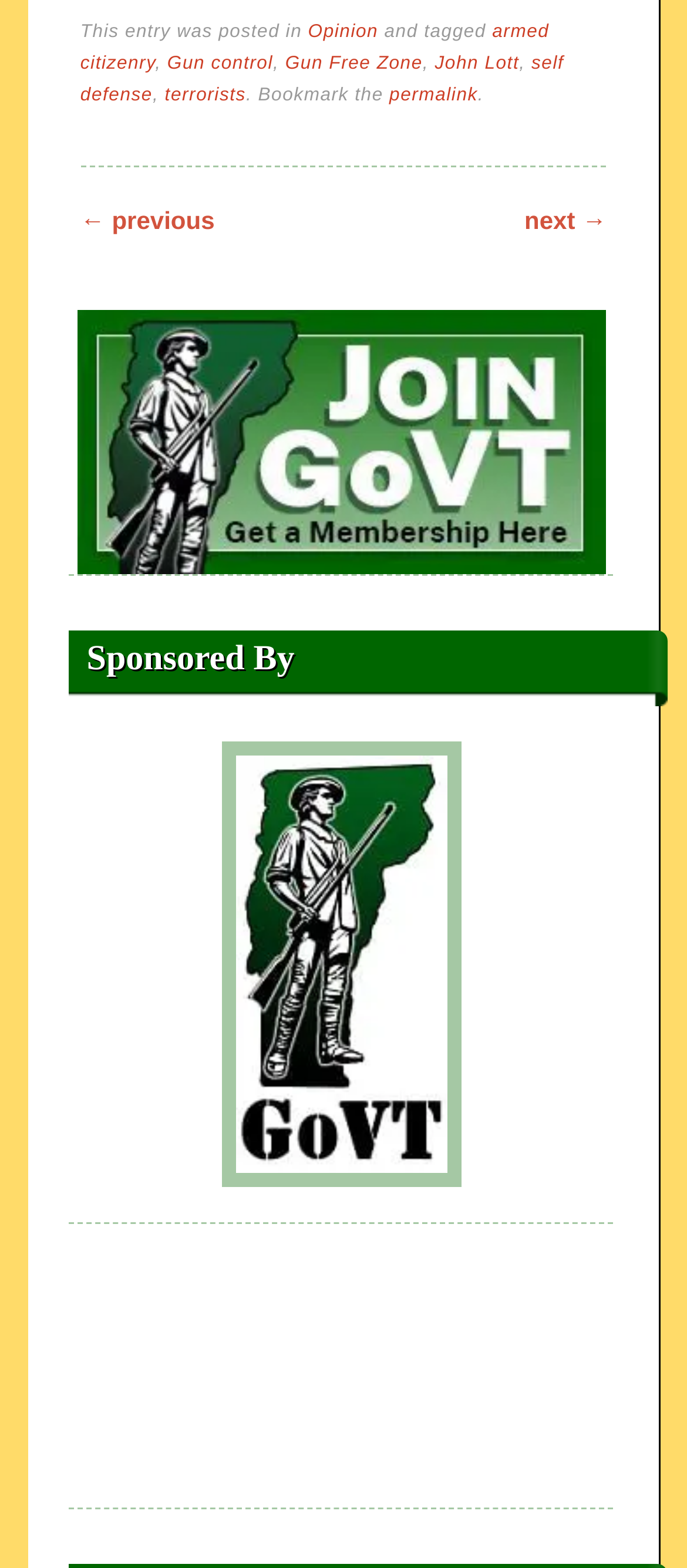What is the text below the 'permalink' link?
Please look at the screenshot and answer in one word or a short phrase.

← previous